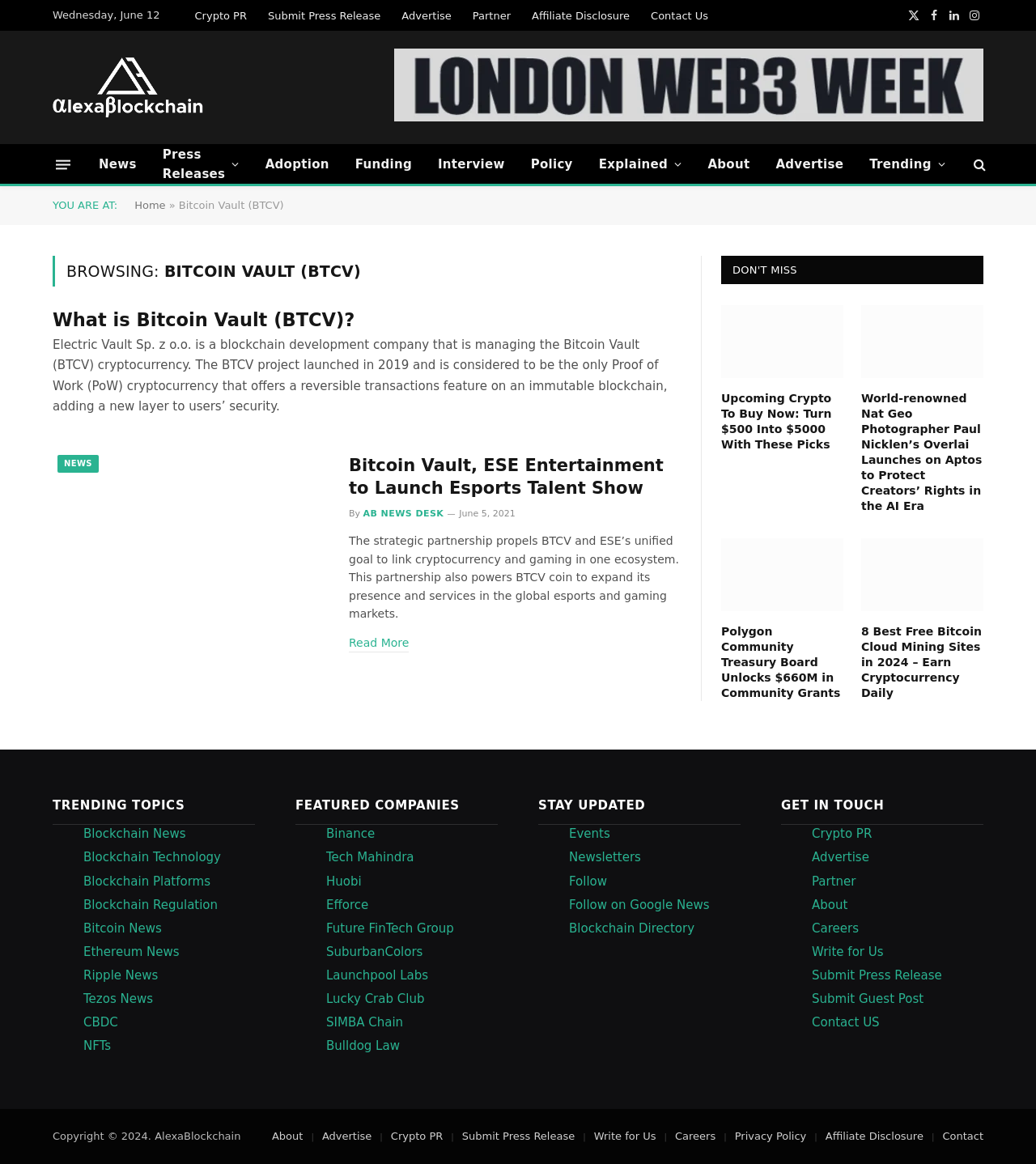Pinpoint the bounding box coordinates of the clickable element needed to complete the instruction: "View Privacy policy". The coordinates should be provided as four float numbers between 0 and 1: [left, top, right, bottom].

None